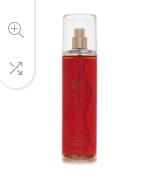Explain the image with as much detail as possible.

This image features a bottle of "Red by Giorgio Beverly Hills Fragrance Mist," presented in a sleek and elegant design. The bottle is predominantly transparent, showcasing the vibrant red liquid inside. It is topped with a stylish, clear plastic cap that emphasizes its modern aesthetic. Designed for versatility, this fragrance mist is ideal for women, offering a refreshing and captivating scent experience. The overall presentation reflects a sophisticated and luxurious product, perfect for everyday use or special occasions.